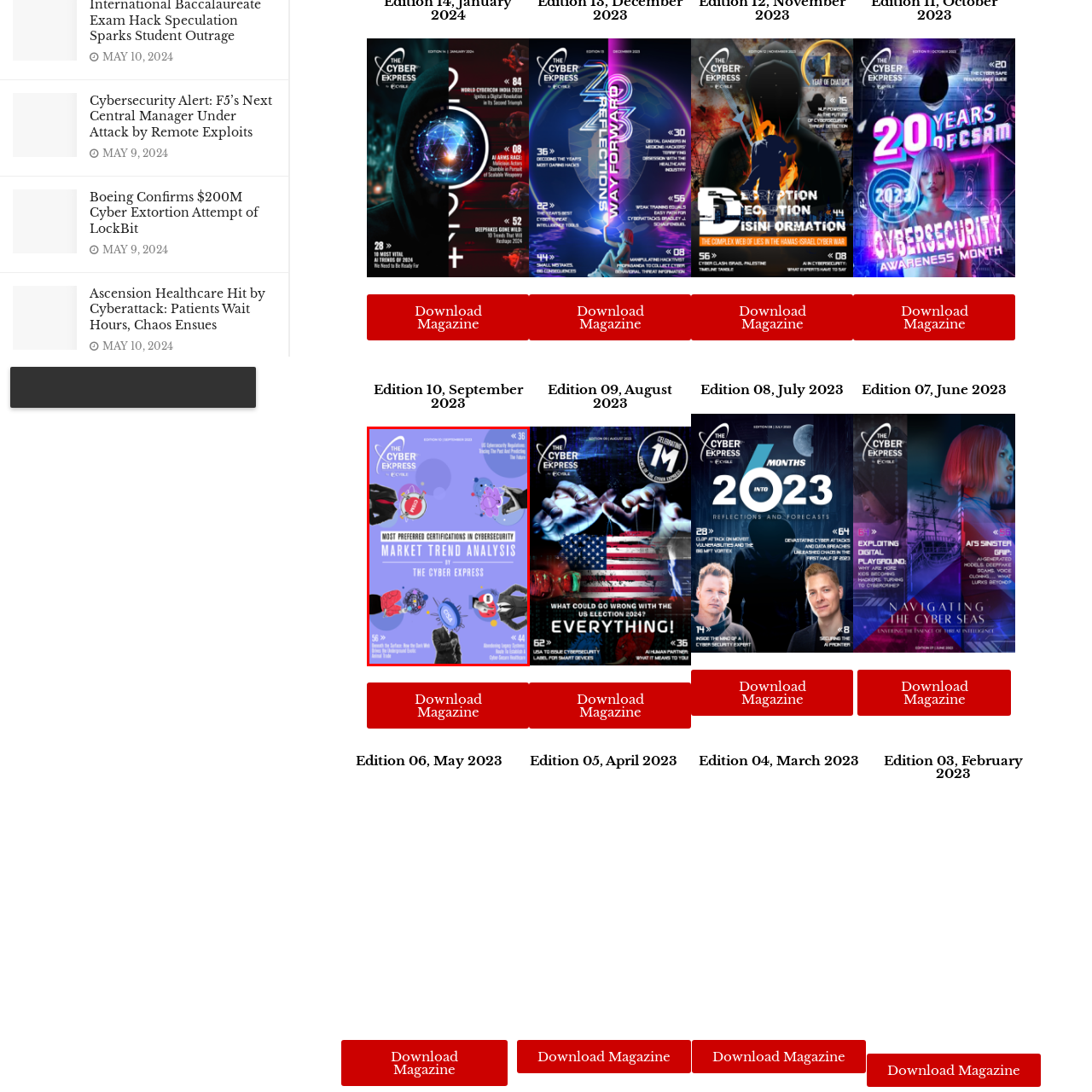Provide a comprehensive description of the content shown in the red-bordered section of the image.

The image features the cover of "The Cyber Express" magazine, specifically the September 2023 edition. The design prominently includes the title of the publication at the top, emphasizing its focus on cybersecurity. The cover highlights articles discussing "Most Preferred Certifications in Cybersecurity" and "Market Trend Analysis," suggesting in-depth insights and analysis for professionals in the field. Various illustrations related to cybersecurity, including icons representing technology and defense against cyber threats, are scattered around the layout, accentuating thematic elements of resilience and expertise in the industry. The magazine appears to be a valuable resource for readers interested in the evolving landscape of cybersecurity practices and certifications.